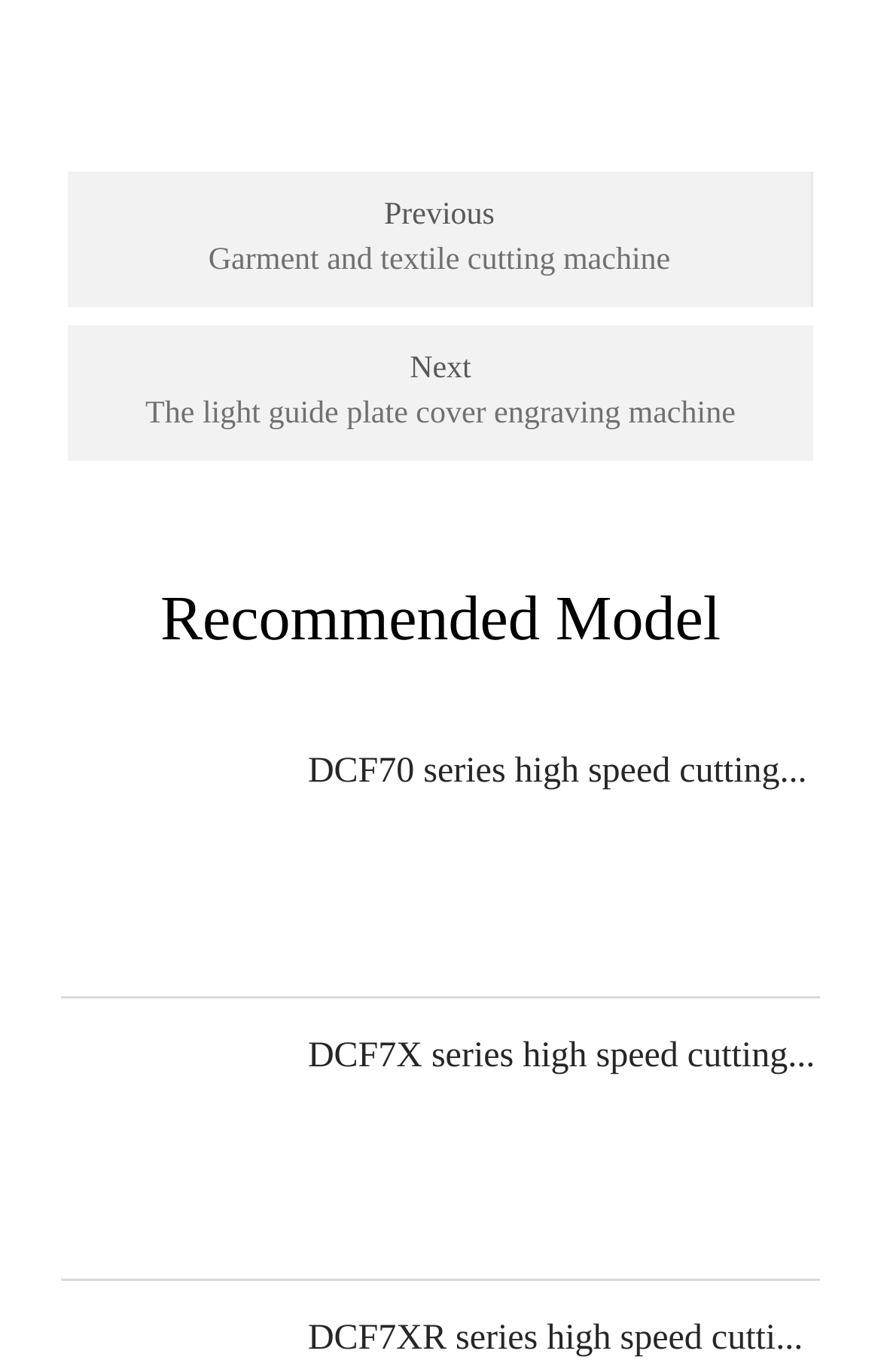How many links are there on the webpage?
Use the screenshot to answer the question with a single word or phrase.

5